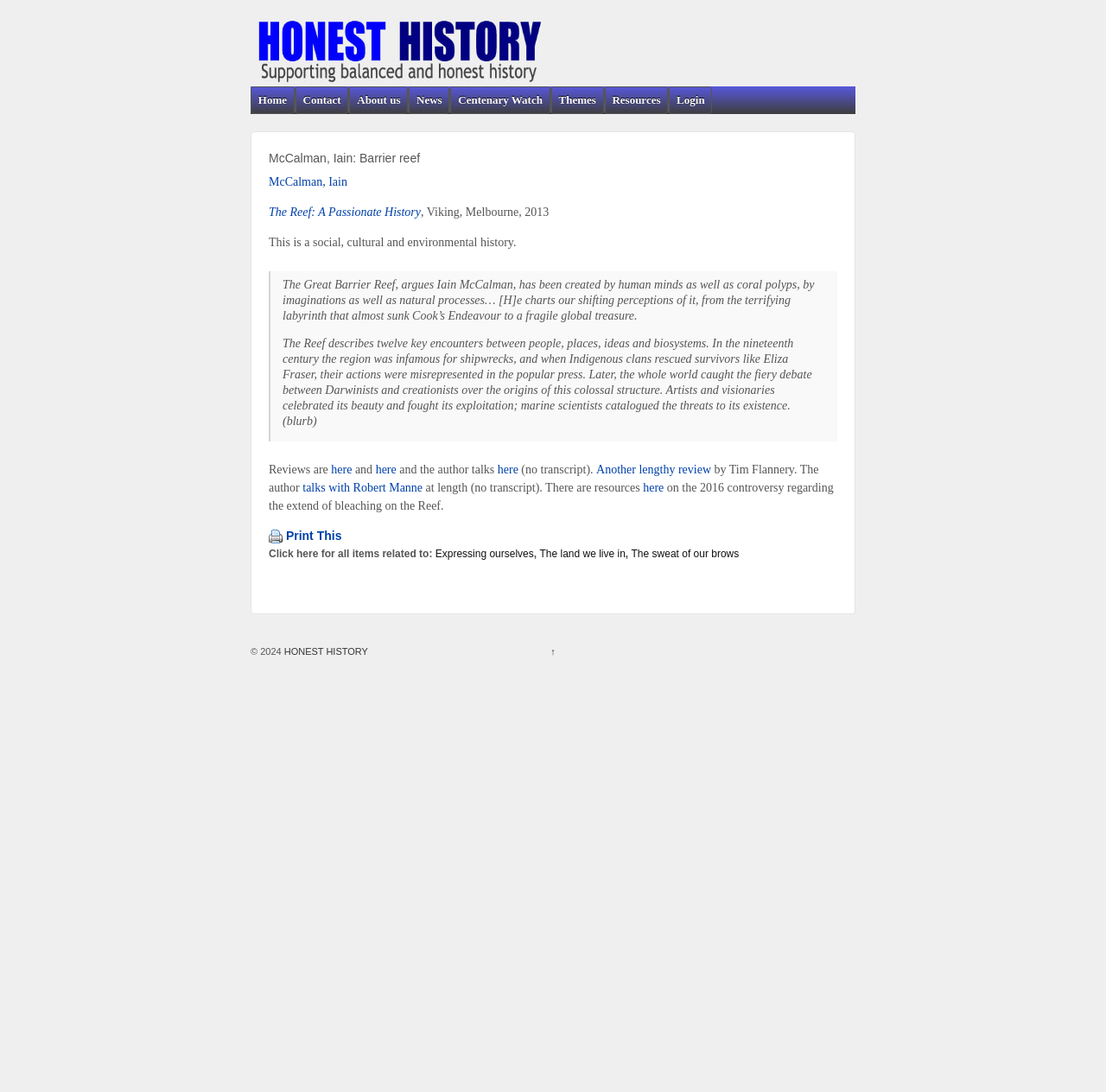Using the description "Another lengthy review", predict the bounding box of the relevant HTML element.

[0.539, 0.424, 0.643, 0.436]